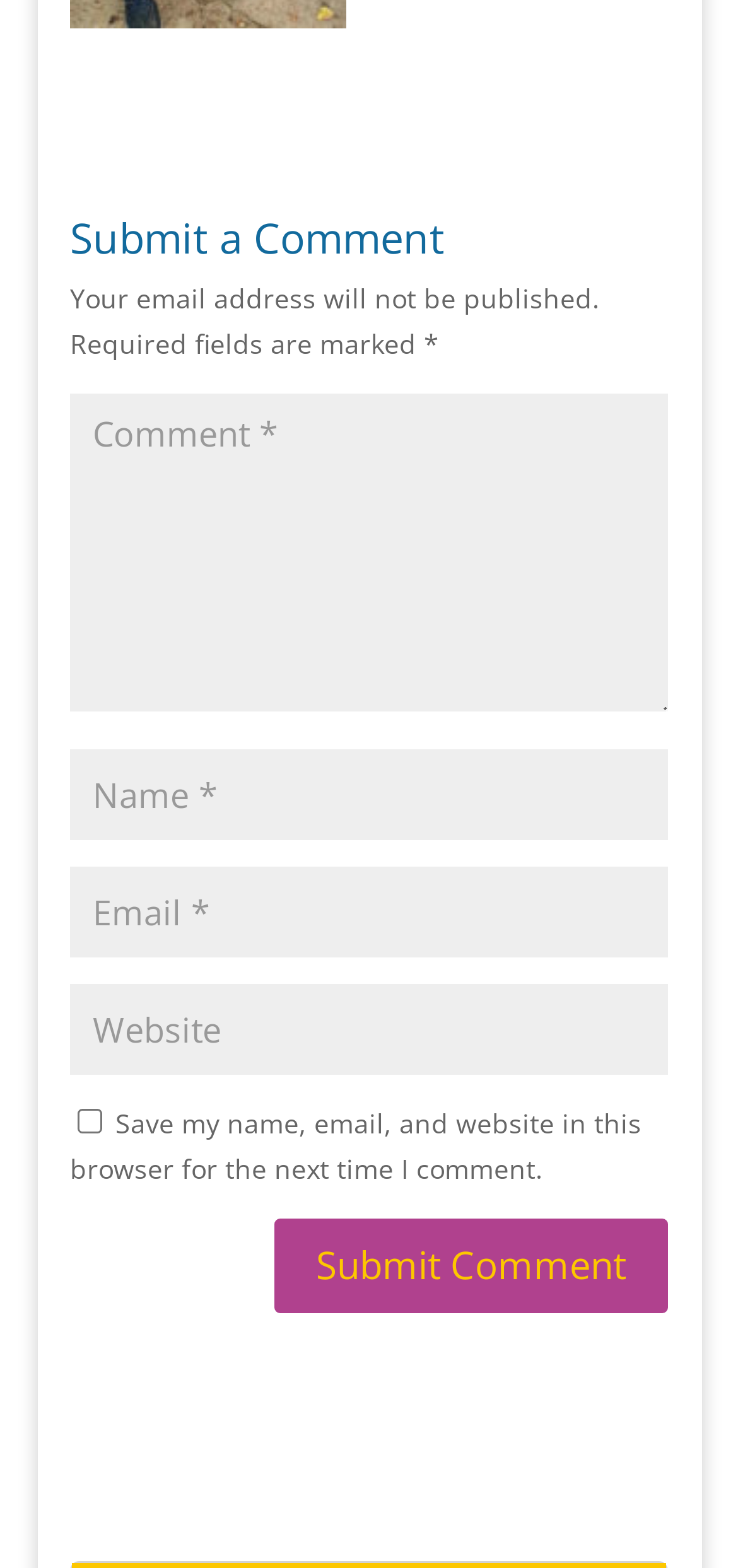Based on the image, provide a detailed response to the question:
What is the purpose of the webpage?

The webpage has a heading 'Submit a Comment' and several input fields for users to enter their name, email, and comment, indicating that the purpose of the webpage is to allow users to submit a comment.